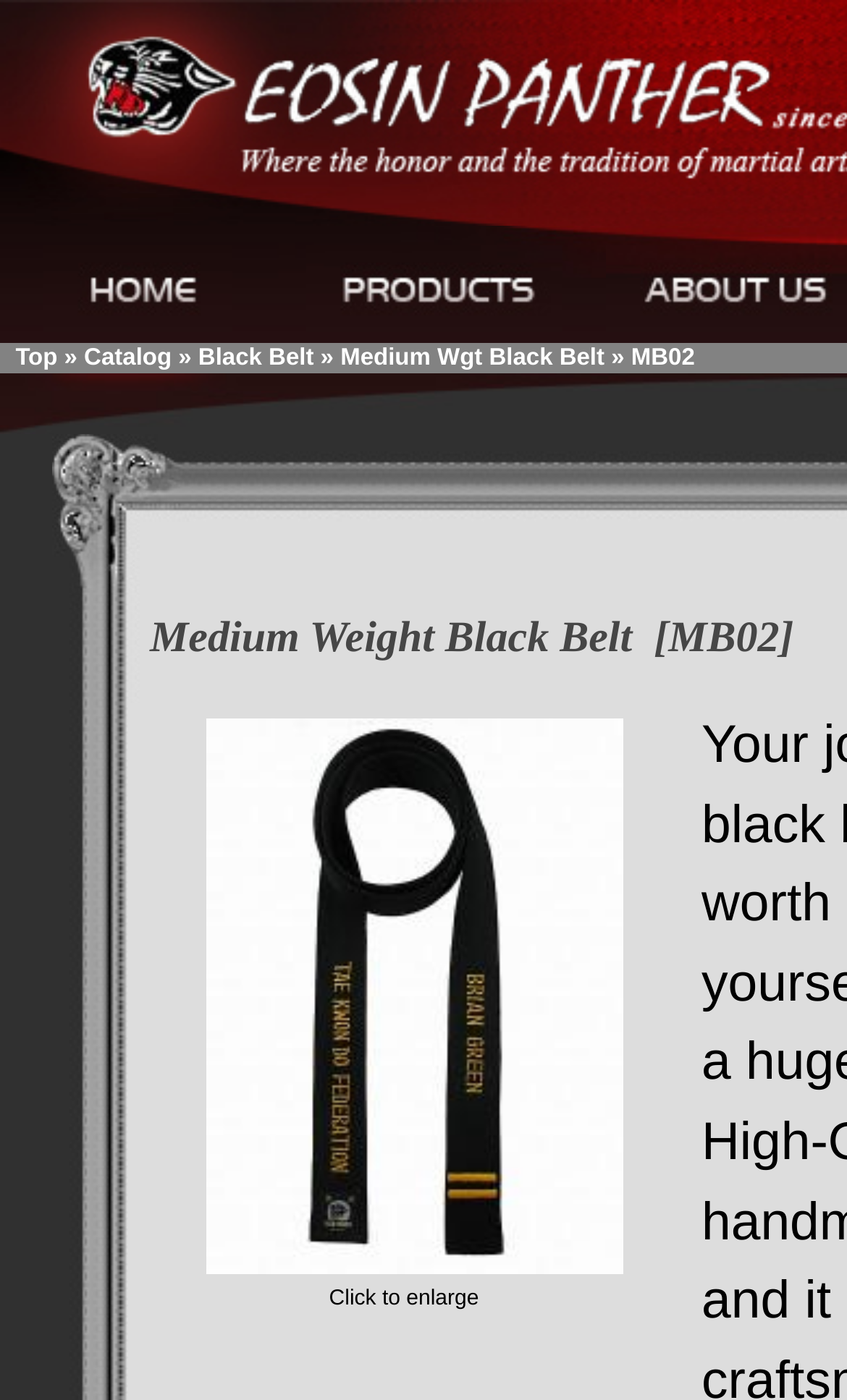Specify the bounding box coordinates of the area to click in order to execute this command: 'Click on the top link'. The coordinates should consist of four float numbers ranging from 0 to 1, and should be formatted as [left, top, right, bottom].

[0.018, 0.247, 0.068, 0.265]